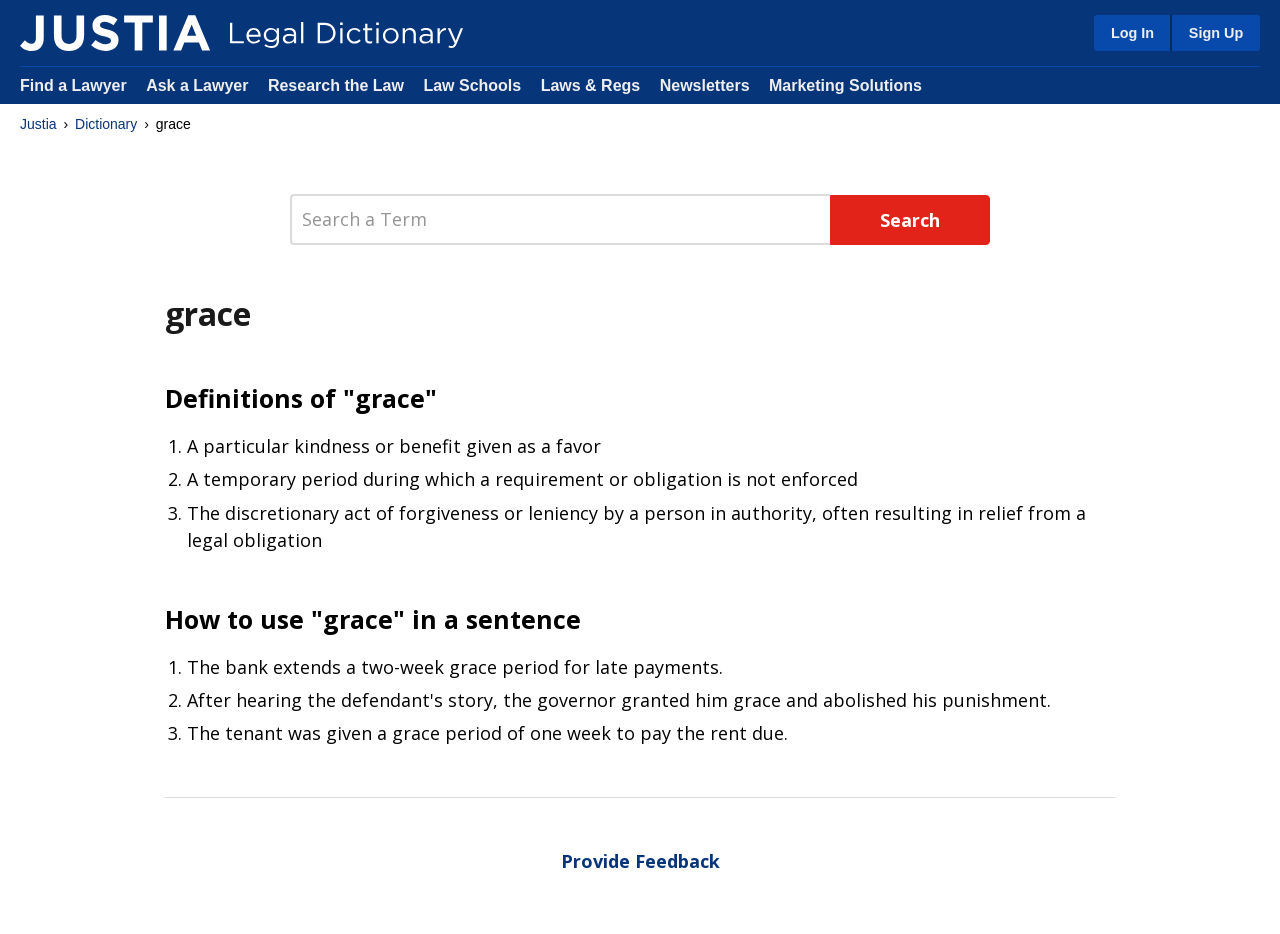Please identify the bounding box coordinates of where to click in order to follow the instruction: "Log in".

[0.855, 0.016, 0.914, 0.055]